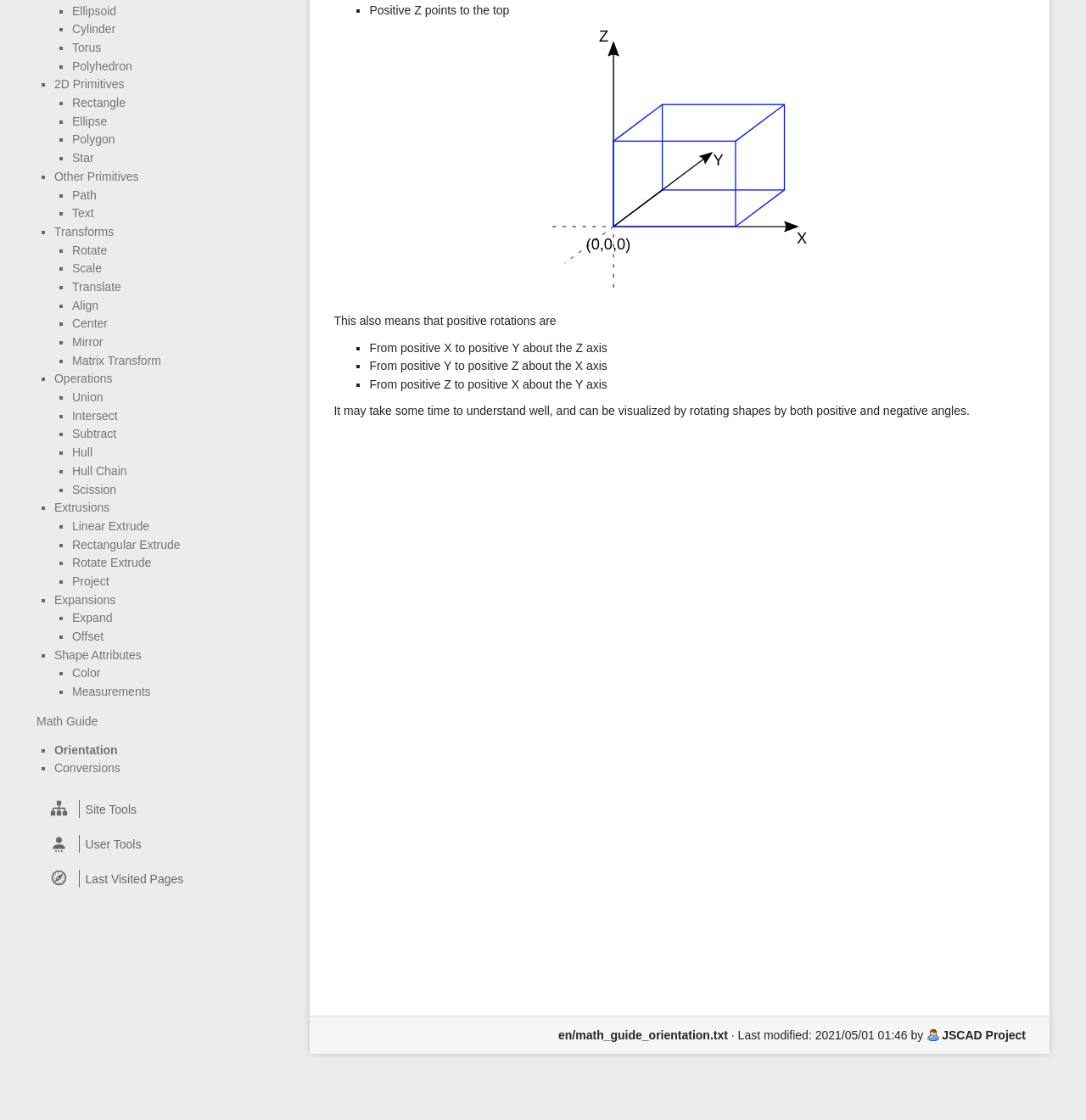Find the bounding box coordinates for the UI element whose description is: "User Tools". The coordinates should be four float numbers between 0 and 1, in the format [left, top, right, bottom].

[0.035, 0.739, 0.248, 0.768]